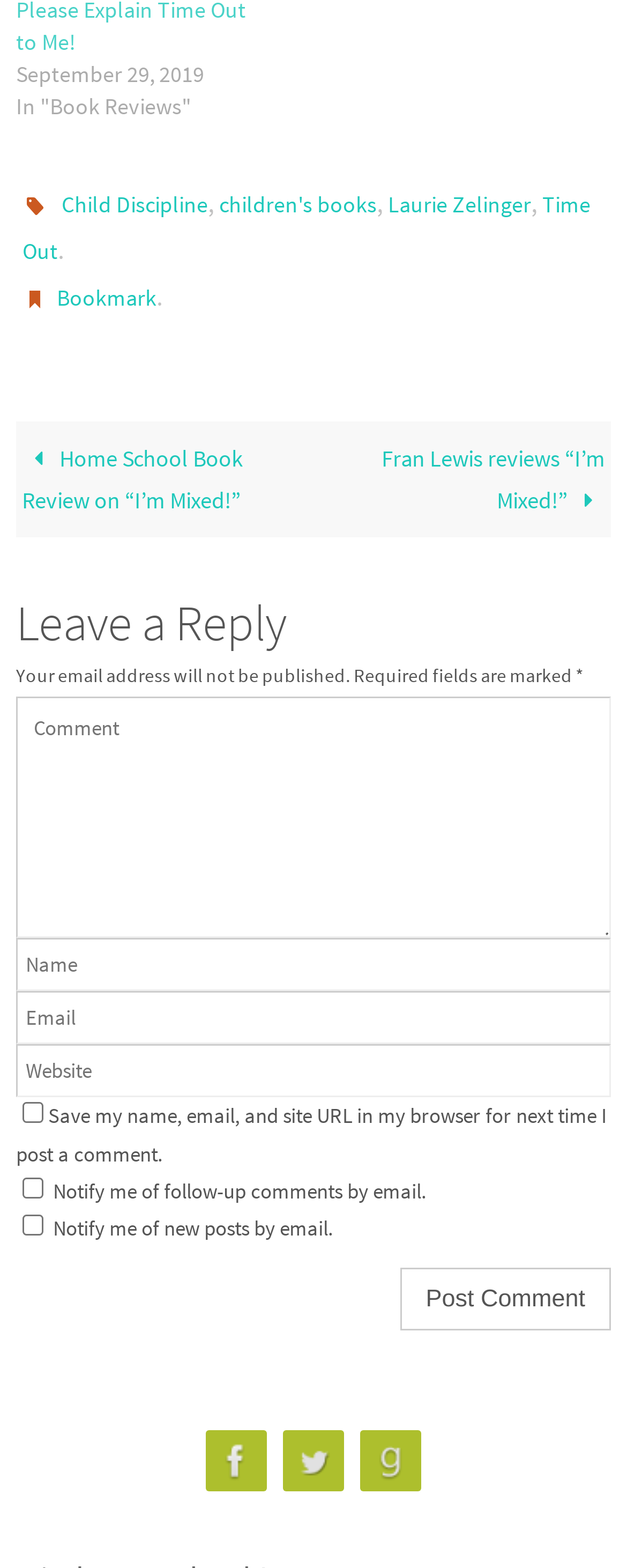How many textboxes are there for leaving a reply?
Examine the image and give a concise answer in one word or a short phrase.

4